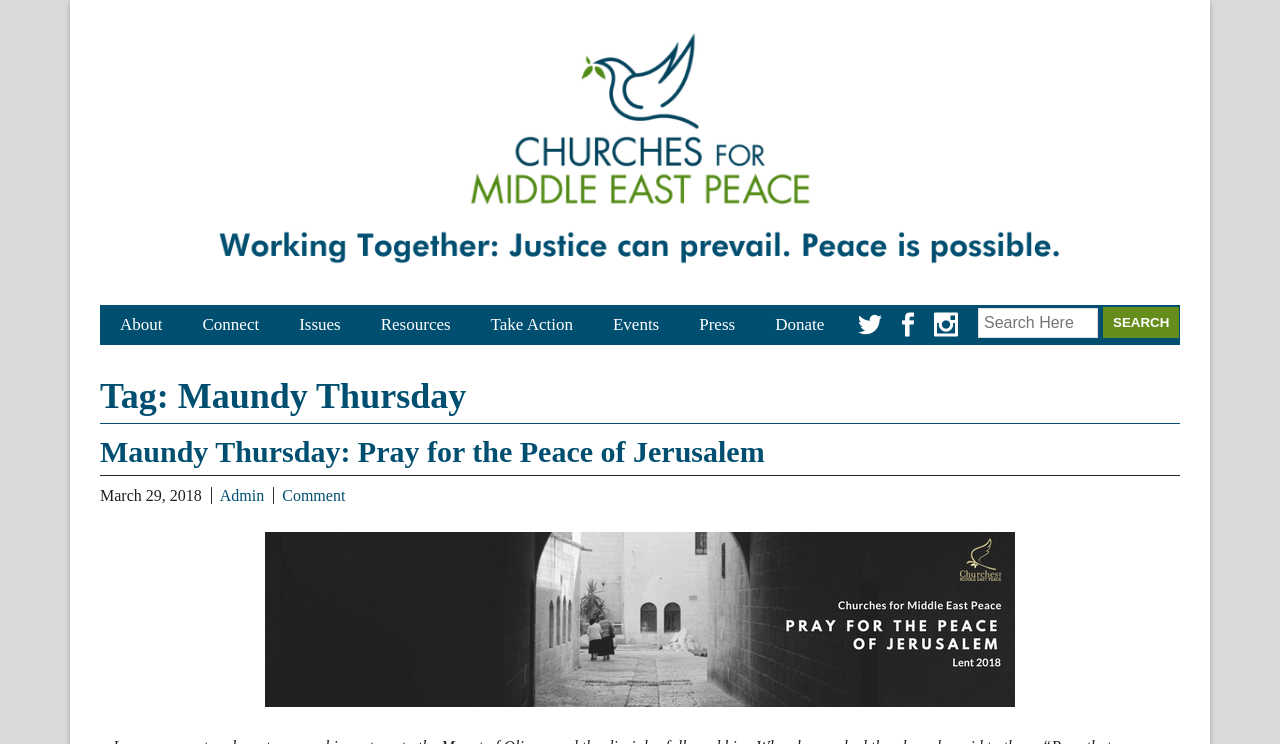Please locate the UI element described by "name="s" placeholder="Search Here"" and provide its bounding box coordinates.

[0.764, 0.413, 0.858, 0.454]